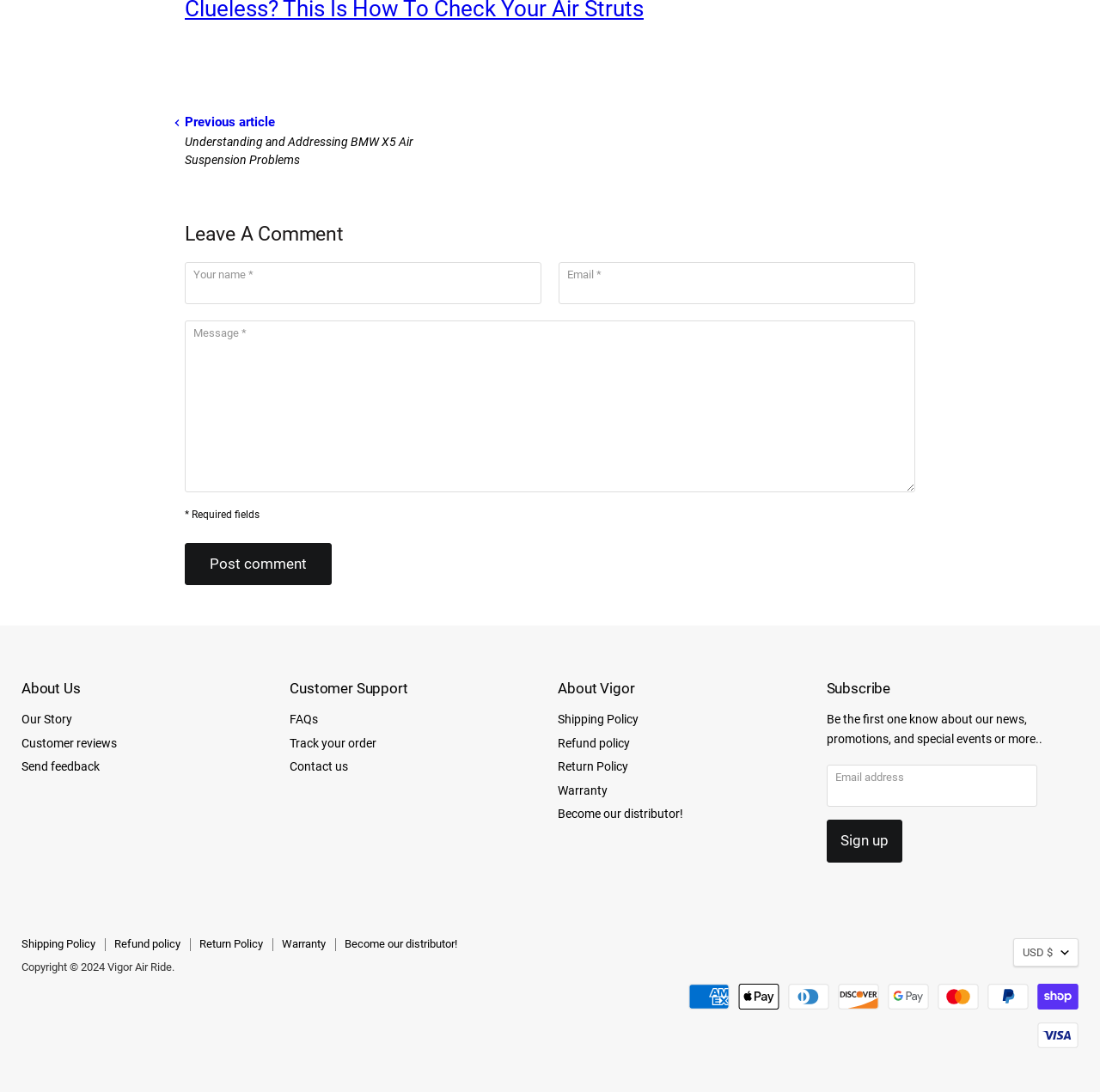Please identify the bounding box coordinates of the region to click in order to complete the given instruction: "Click on the 'HOME' link". The coordinates should be four float numbers between 0 and 1, i.e., [left, top, right, bottom].

None